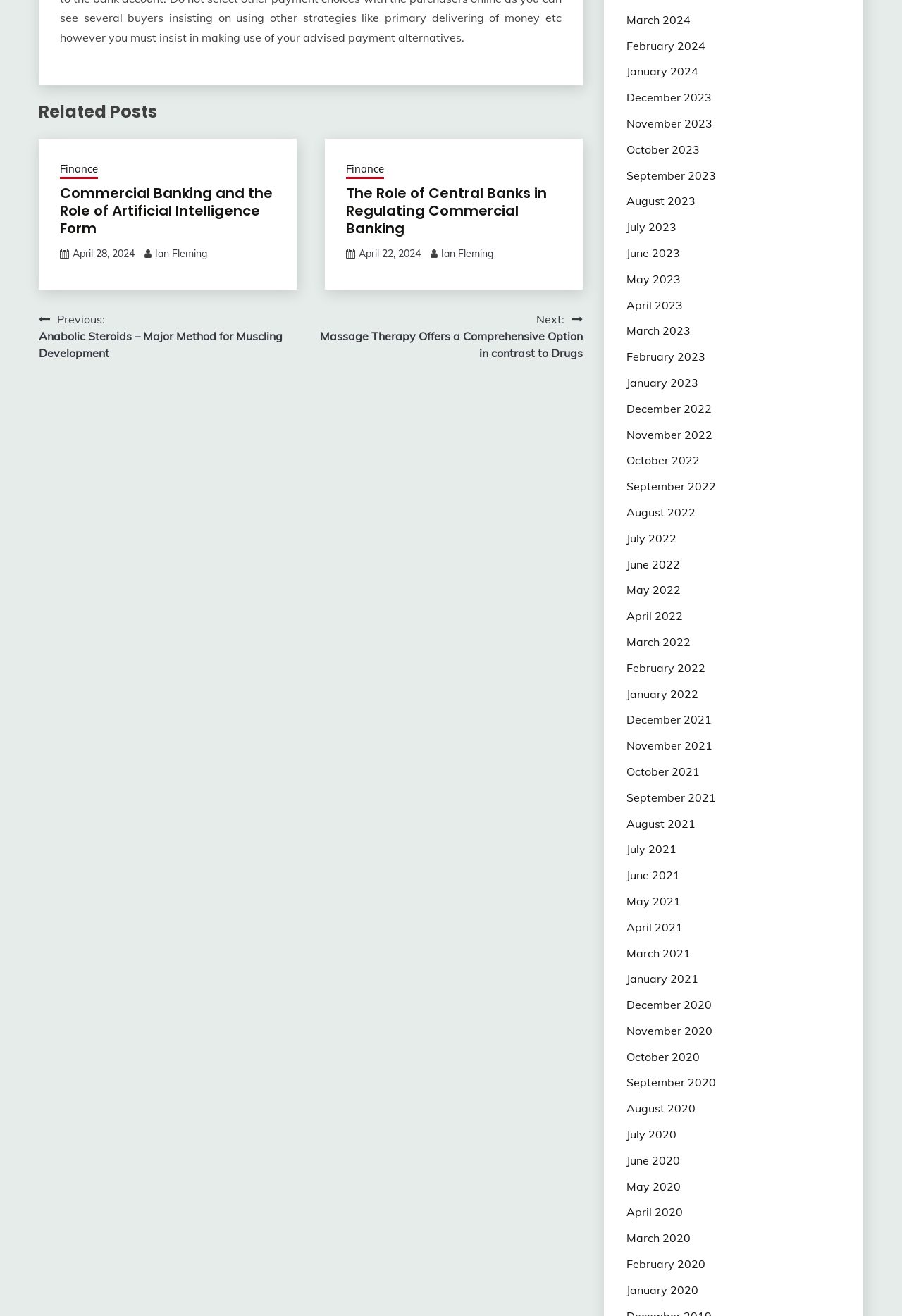Identify the bounding box coordinates of the section to be clicked to complete the task described by the following instruction: "Go to 'April 28, 2024'". The coordinates should be four float numbers between 0 and 1, formatted as [left, top, right, bottom].

[0.08, 0.188, 0.149, 0.198]